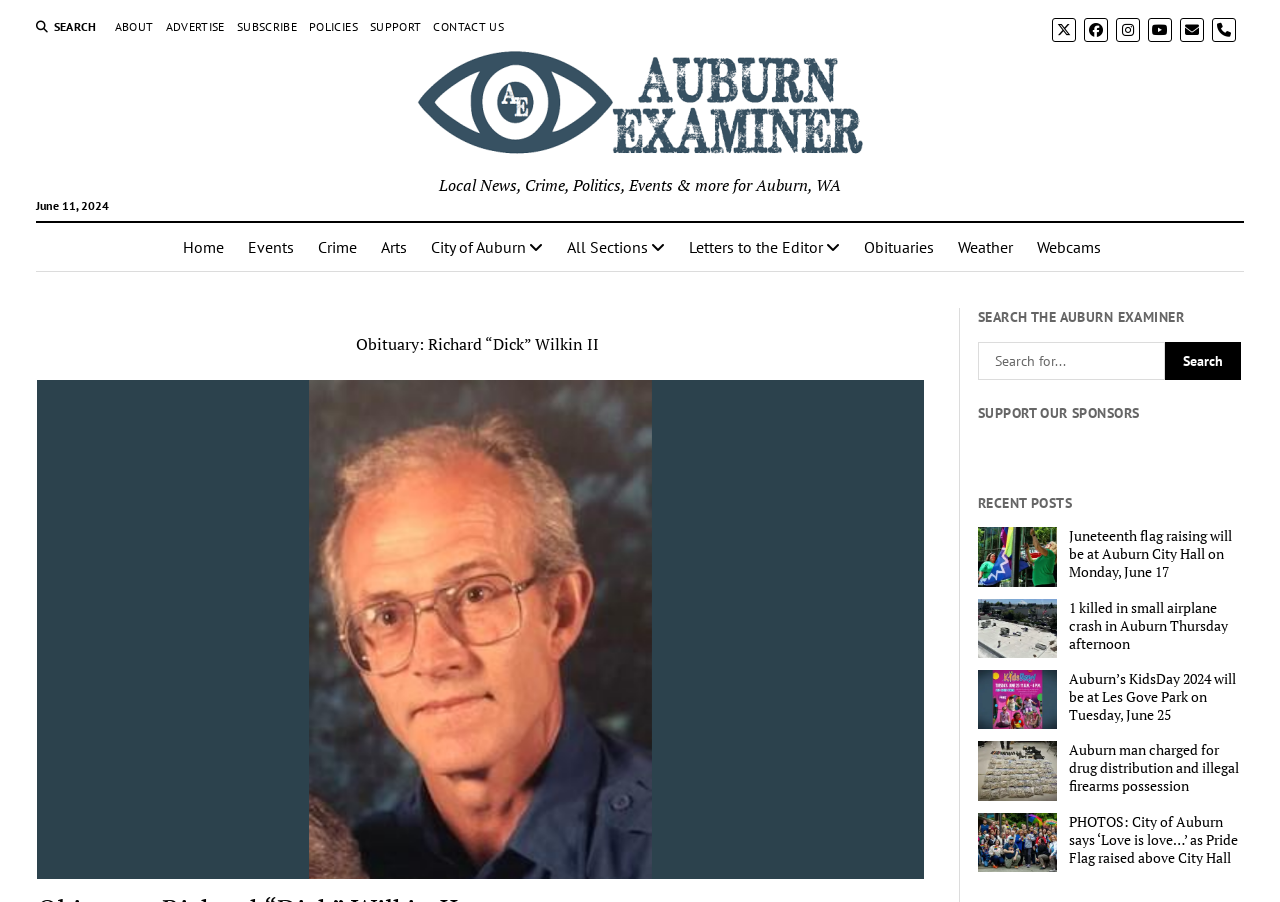Create an elaborate caption for the webpage.

This webpage is an obituary page for Richard "Dick" Wilkin II, who passed away on August 24, 2020, at the age of 87. The page is divided into several sections. At the top, there is a navigation bar with several links, including "ABOUT", "ADVERTISE", "SUBSCRIBE", "POLICIES", "SUPPORT", and "CONTACT US". To the right of these links, there are social media icons for Twitter, Facebook, Instagram, YouTube, and email.

Below the navigation bar, there is a logo for the Auburn Examiner, a local news website, along with a tagline "Local News, Crime, Politics, Events & more for Auburn, WA". To the right of the logo, there is a date "June 11, 2024".

The main content of the page is divided into two columns. The left column has a list of links to different sections of the website, including "Home", "Events", "Crime", "Arts", "City of Auburn", "All Sections", "Letters to the Editor", "Obituaries", and "Weather". The currently selected section is "Obituaries", which is highlighted.

The right column has the obituary for Richard "Dick" Wilkin II, which includes a photo of him. Above the obituary, there is a heading "SEARCH THE AUBURN EXAMINER" with a search box and a search button. Below the obituary, there are several sections, including "SUPPORT OUR SPONSORS", "RECENT POSTS", and a list of recent news articles with links to their full content. The news articles include titles such as "Juneteenth flag raising will be at Auburn City Hall on Monday, June 17" and "Auburn man charged for drug distribution and illegal firearms possession".